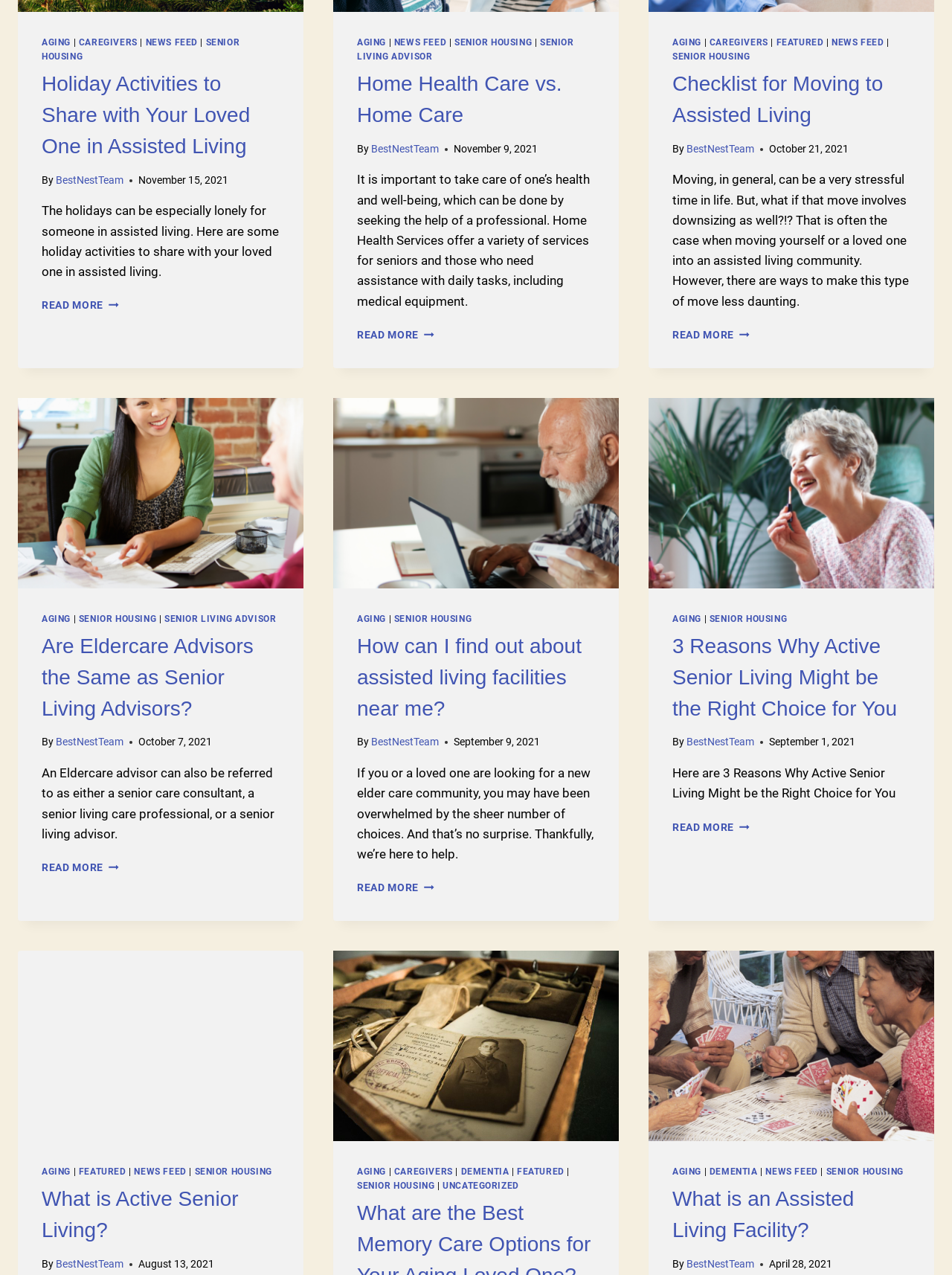Locate the bounding box of the user interface element based on this description: "Caregivers".

[0.414, 0.915, 0.476, 0.923]